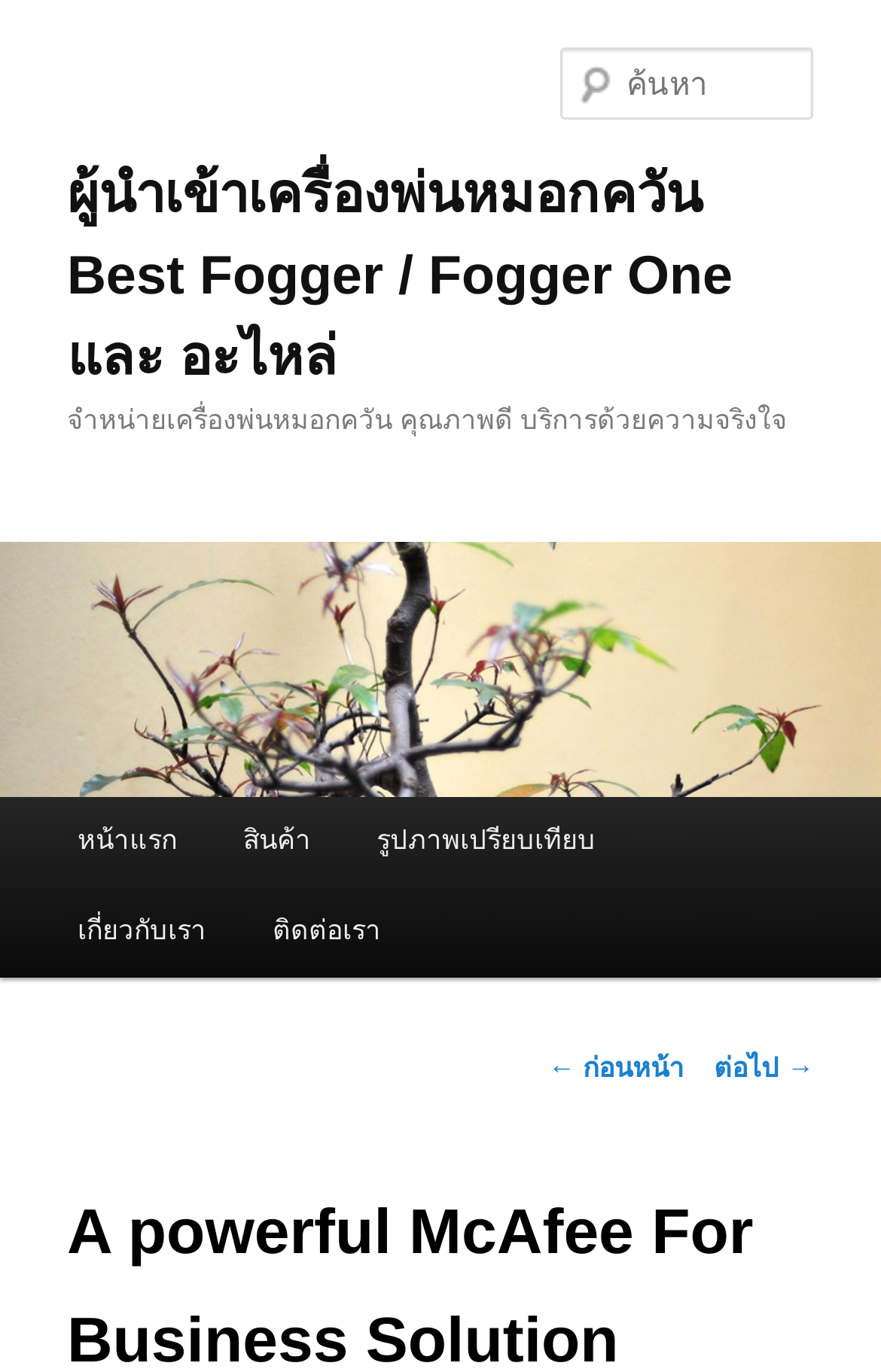Locate the bounding box coordinates of the clickable region necessary to complete the following instruction: "search for products". Provide the coordinates in the format of four float numbers between 0 and 1, i.e., [left, top, right, bottom].

[0.637, 0.035, 0.924, 0.087]